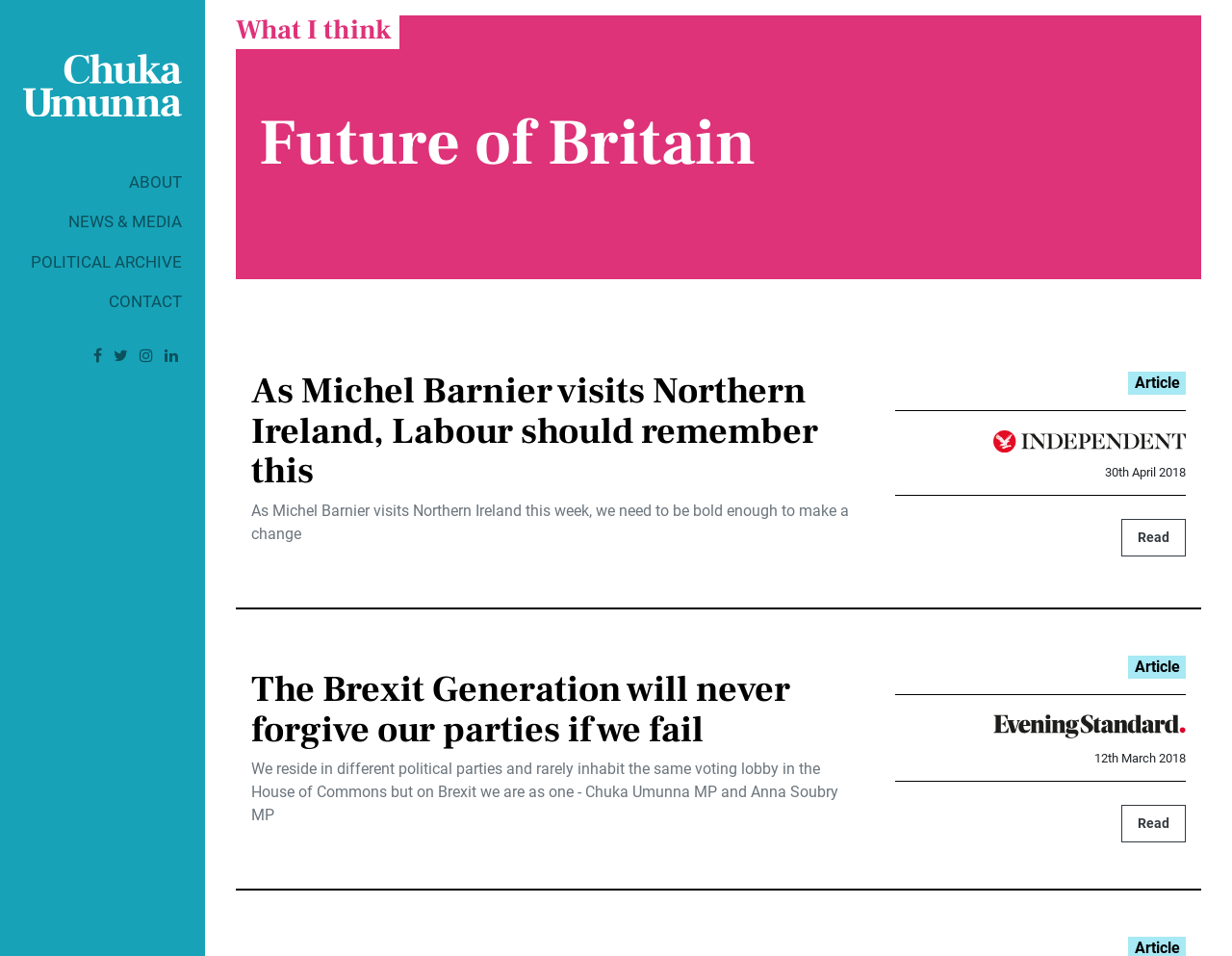How many articles are on this webpage?
Respond with a short answer, either a single word or a phrase, based on the image.

2